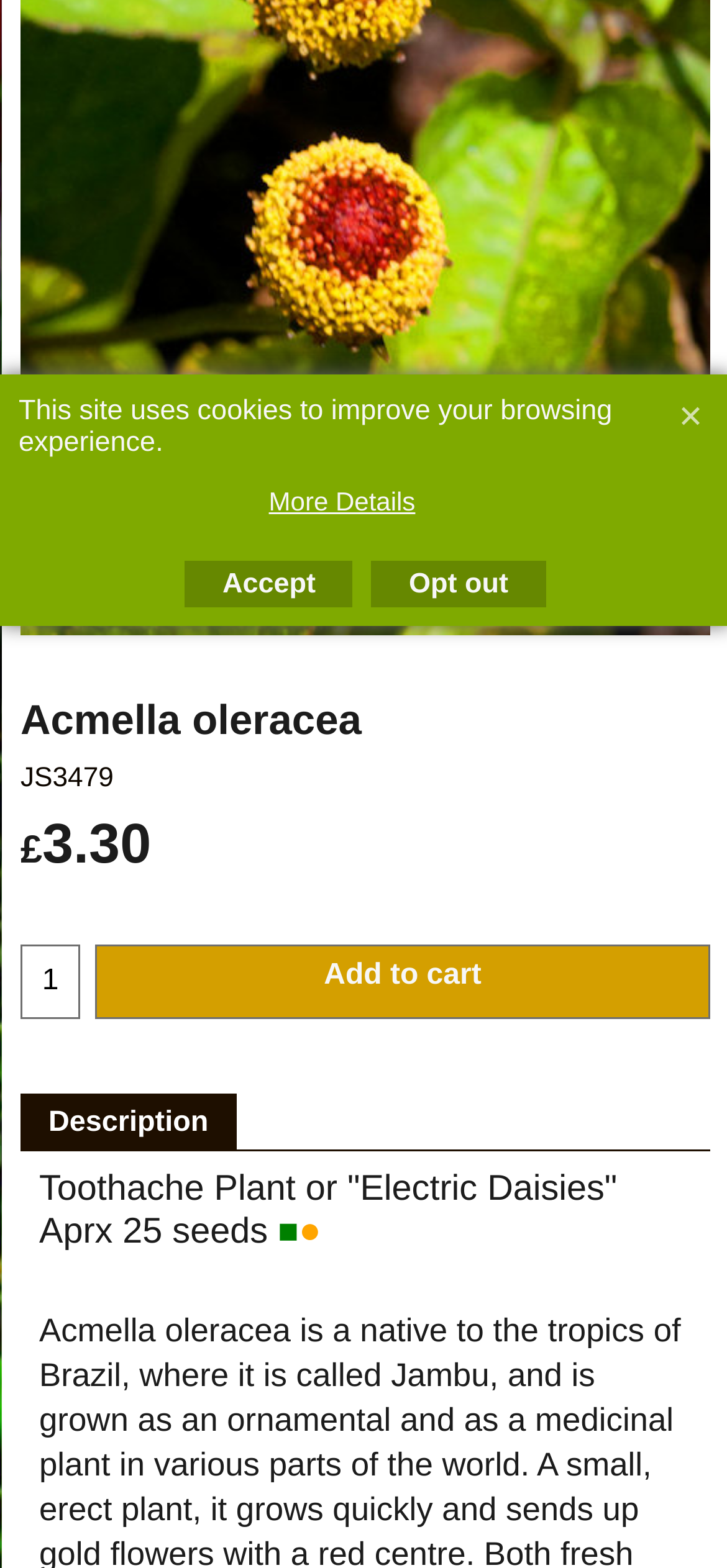Extract the bounding box coordinates of the UI element described: "input value="1" name="P1618_Quantity" value="1"". Provide the coordinates in the format [left, top, right, bottom] with values ranging from 0 to 1.

[0.031, 0.603, 0.108, 0.648]